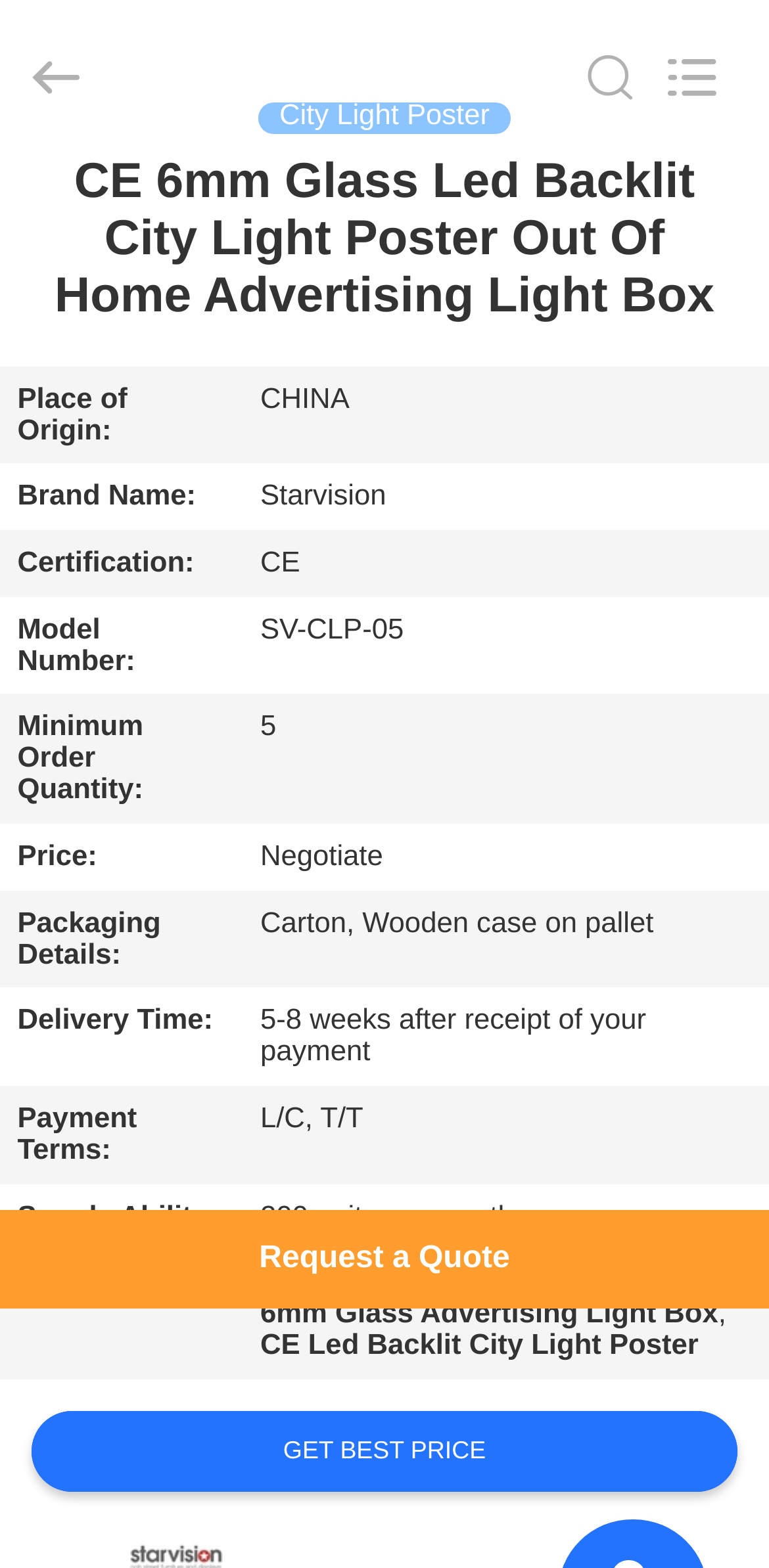Answer with a single word or phrase: 
What is the brand name of the product?

Starvision